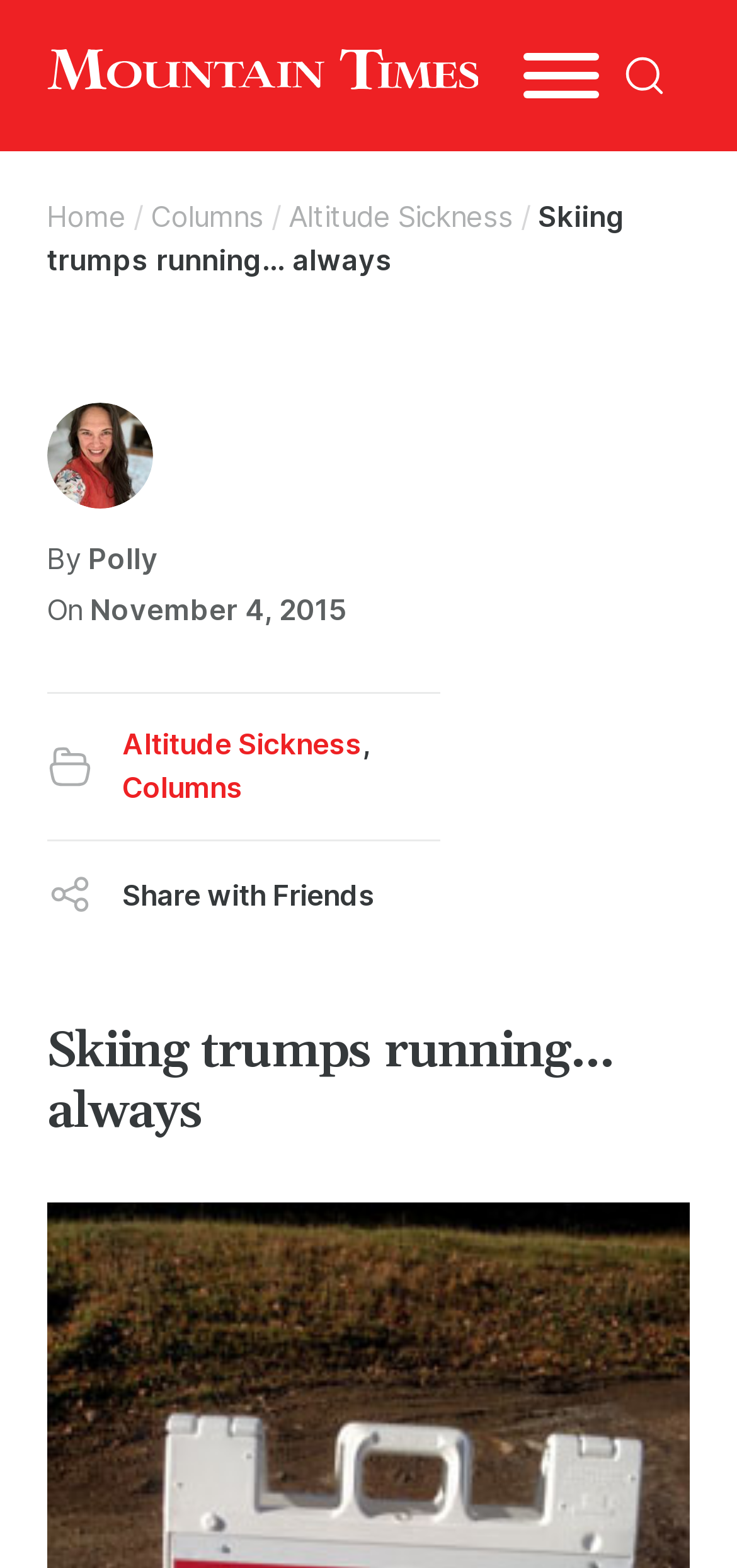Answer the question using only a single word or phrase: 
What is the action of the button?

Share with Friends